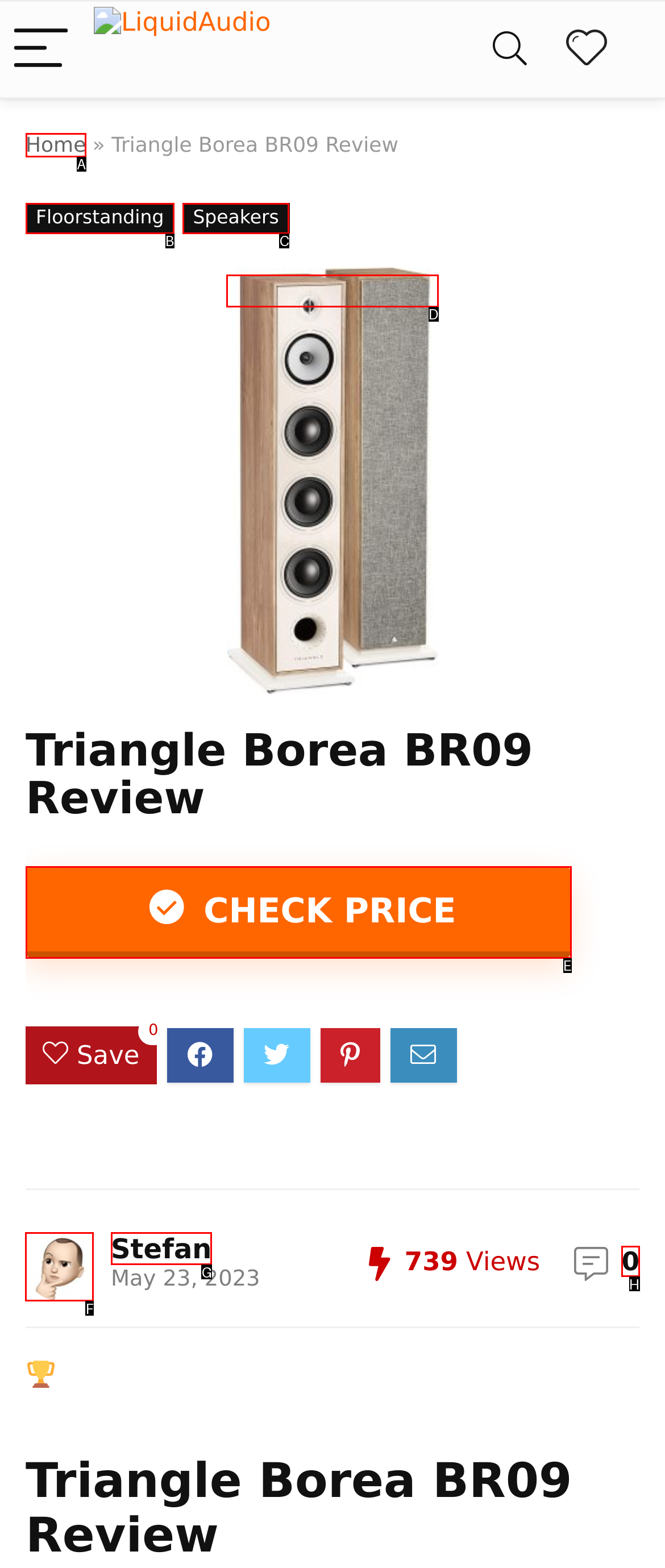Choose the UI element to click on to achieve this task: Click the Wire News Fax logo. Reply with the letter representing the selected element.

None